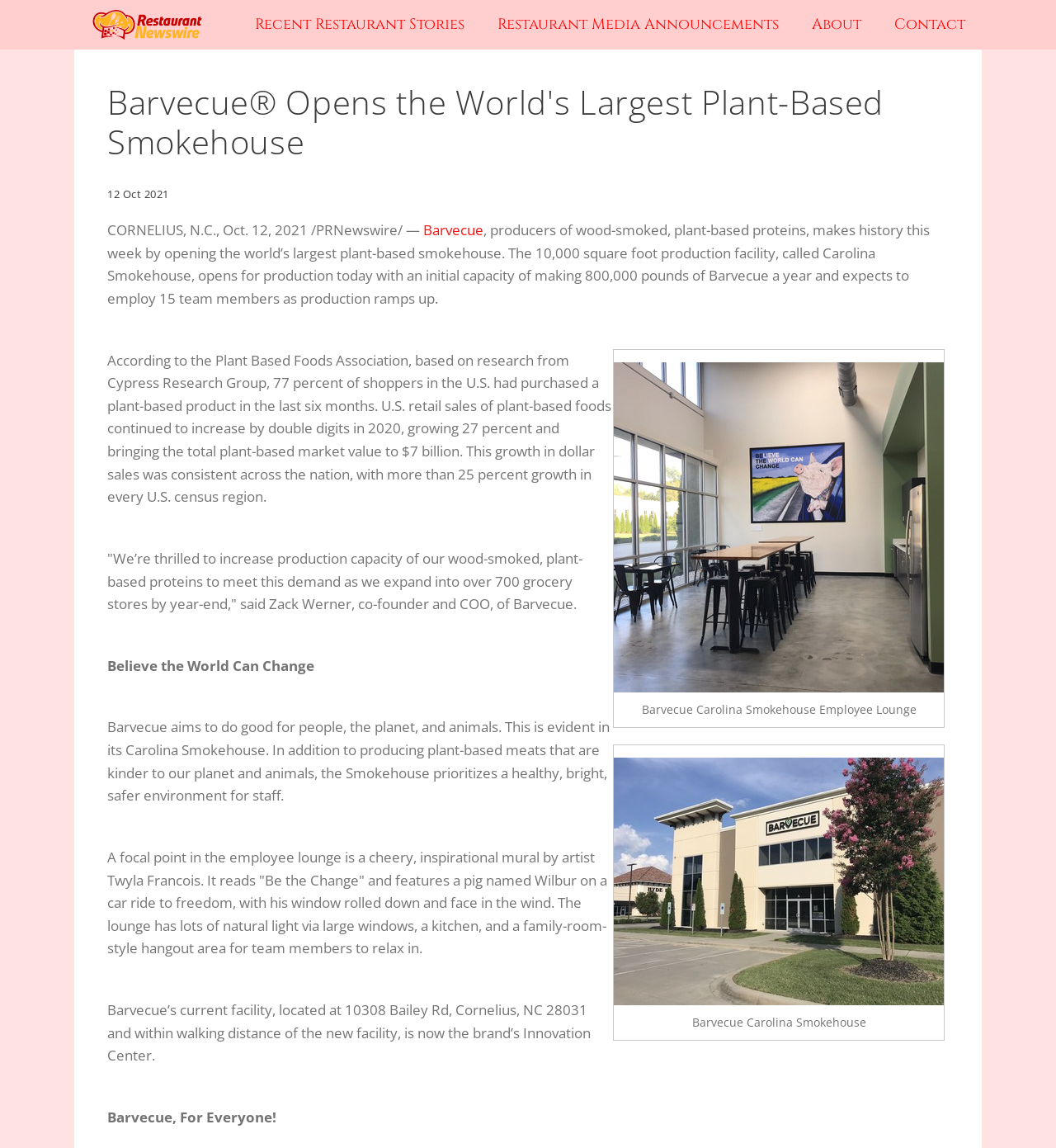Identify the bounding box coordinates of the section to be clicked to complete the task described by the following instruction: "Read the quote from Zack Werner". The coordinates should be four float numbers between 0 and 1, formatted as [left, top, right, bottom].

[0.255, 0.518, 0.333, 0.534]